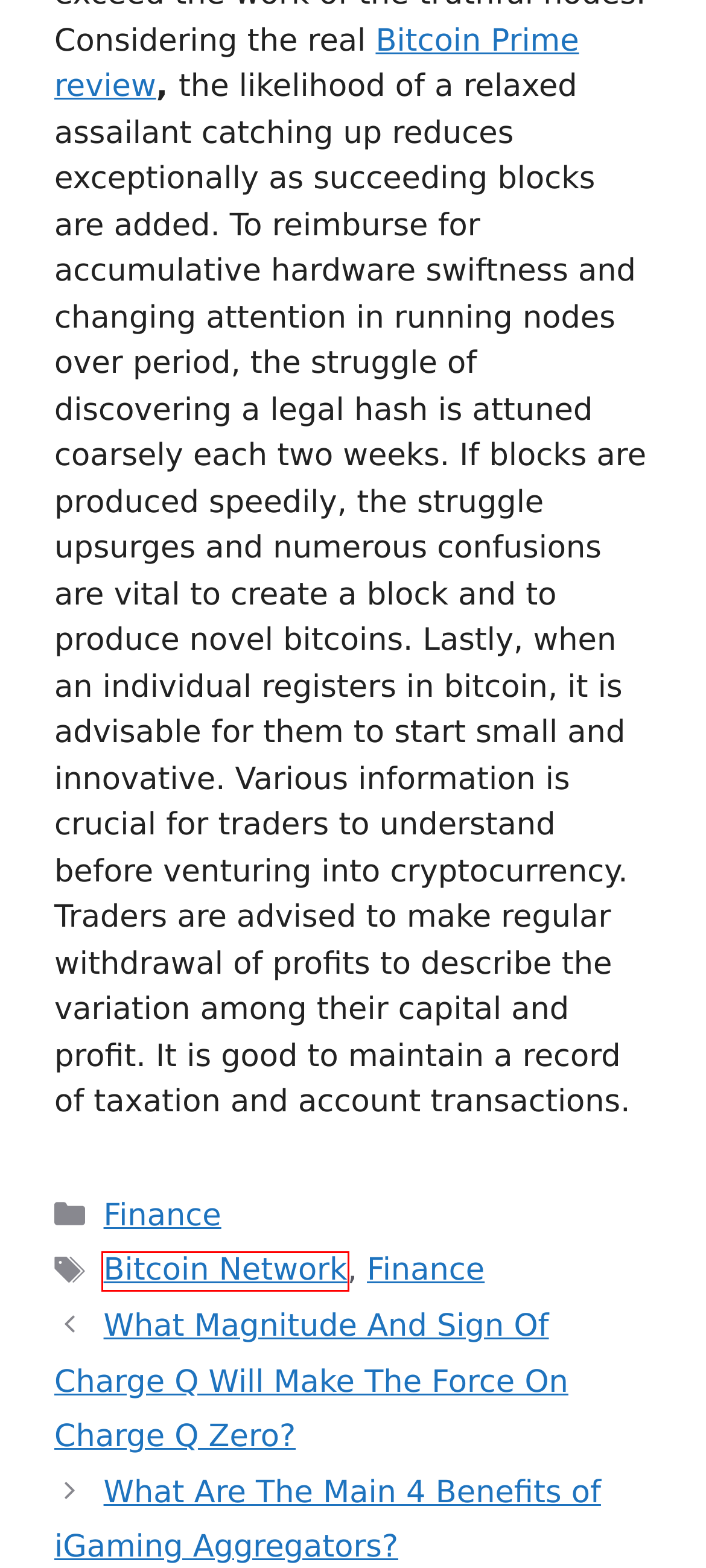Take a look at the provided webpage screenshot featuring a red bounding box around an element. Select the most appropriate webpage description for the page that loads after clicking on the element inside the red bounding box. Here are the candidates:
A. What Are The Main 4 Benefits of iGaming Aggregators? - Latestdigitech
B. Martine, Author at Latestdigitech
C. Cyprus Securities and Exchange Commission |
D. Finance Archives - Latestdigitech
E. Best 3 Metaverse Cryptocurrency Coins - Latestdigitech
F. What Magnitude And Sign Of Charge Q Will Make The Force On Charge Q Zero?
G. Bitcoin Network Archives - Latestdigitech
H. Bitcoin Prime Review 2024 – Scam or Legit?

G